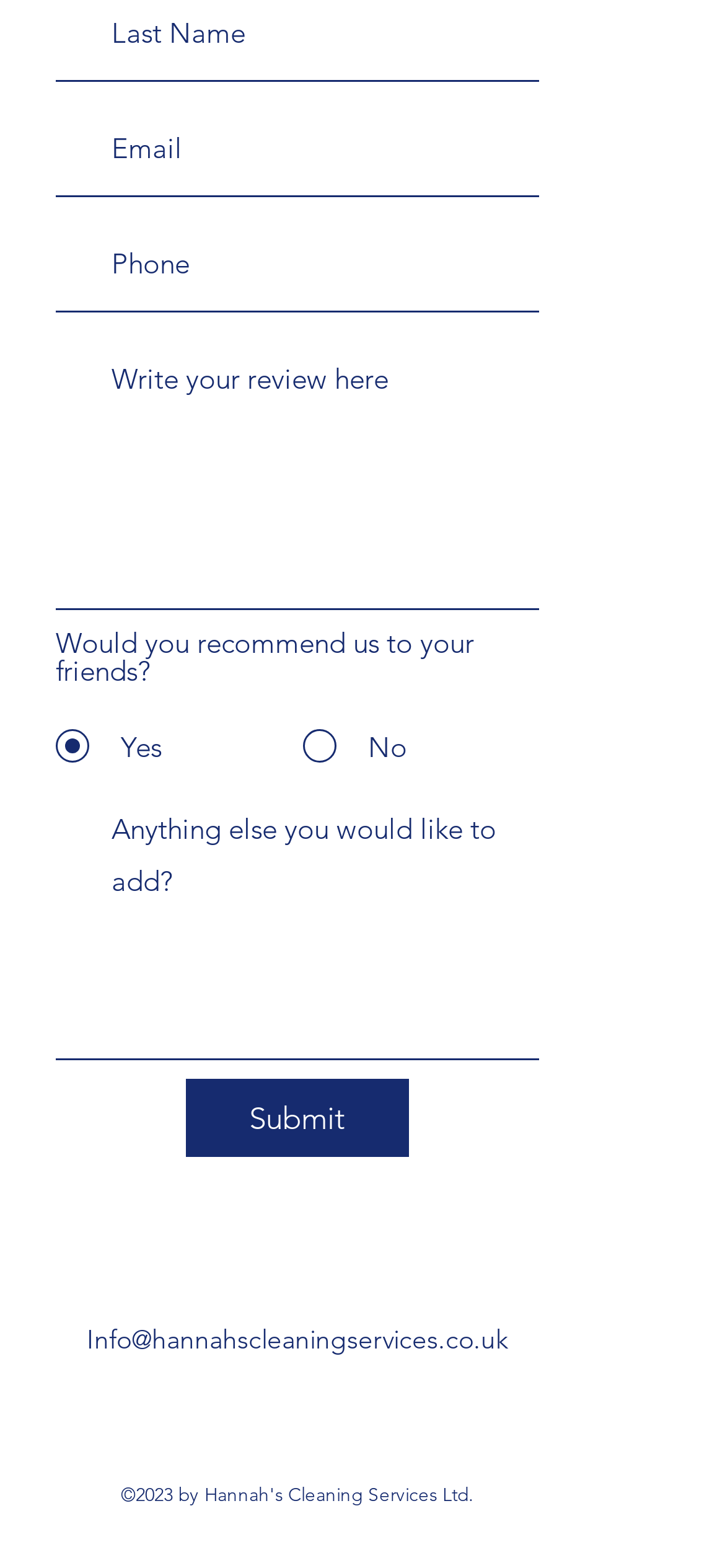Find the bounding box coordinates for the UI element whose description is: "aria-label="Phone" name="phone" placeholder="Phone"". The coordinates should be four float numbers between 0 and 1, in the format [left, top, right, bottom].

[0.077, 0.138, 0.744, 0.2]